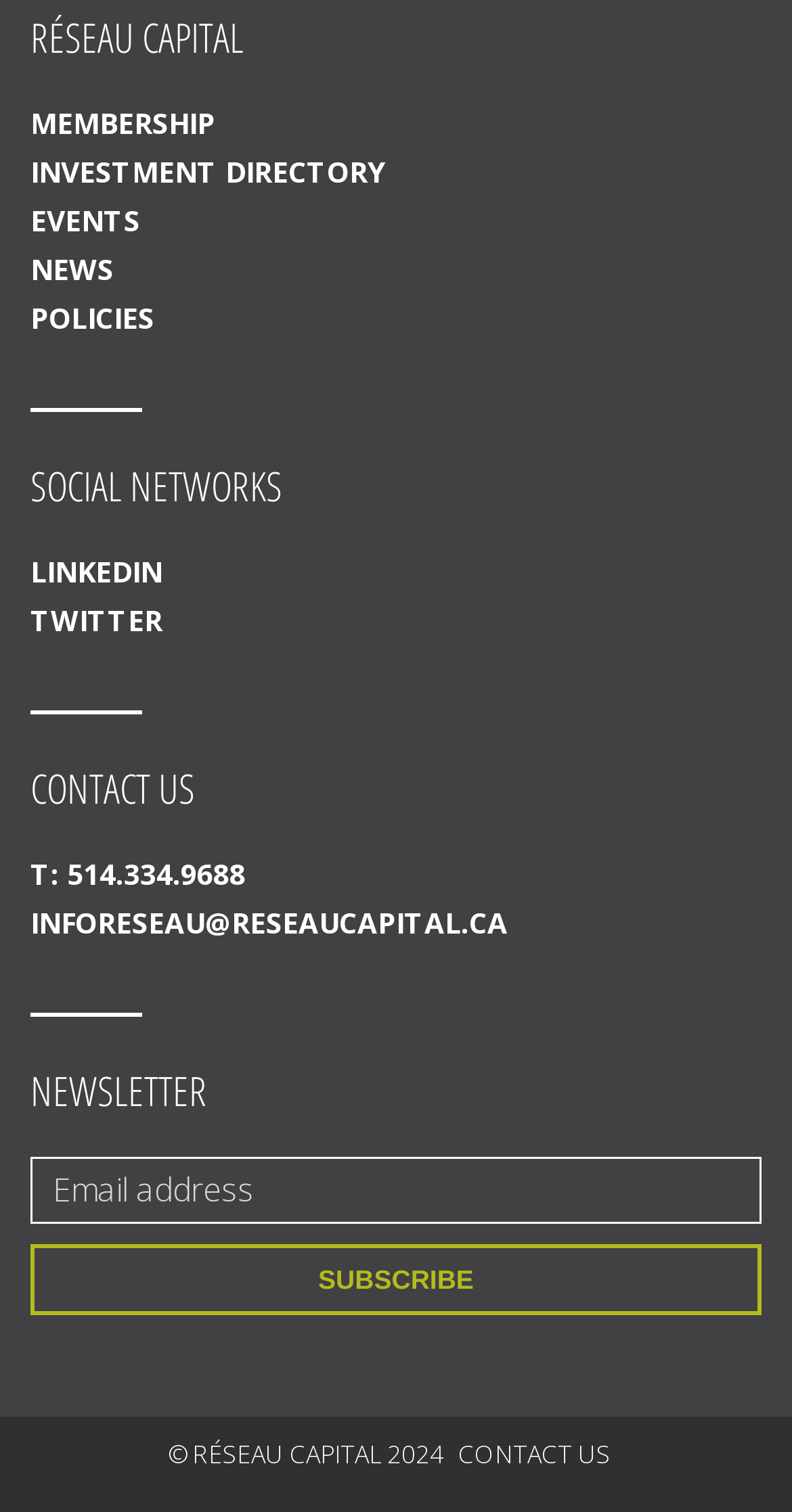Please identify the bounding box coordinates of the clickable element to fulfill the following instruction: "Follow on LinkedIn". The coordinates should be four float numbers between 0 and 1, i.e., [left, top, right, bottom].

[0.038, 0.366, 0.205, 0.391]